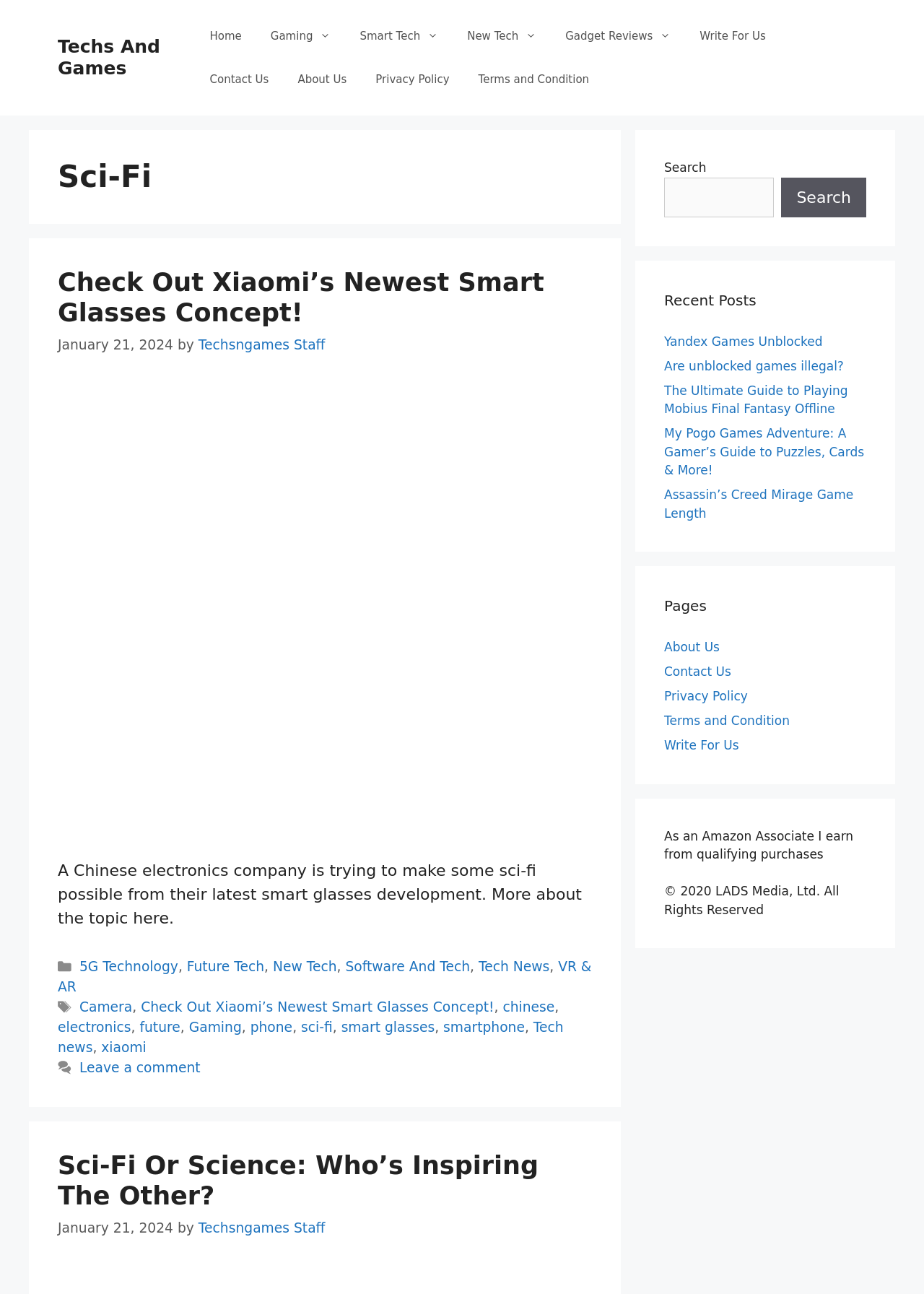Please predict the bounding box coordinates of the element's region where a click is necessary to complete the following instruction: "Read the article about Xiaomi’s newest smart glasses concept". The coordinates should be represented by four float numbers between 0 and 1, i.e., [left, top, right, bottom].

[0.062, 0.207, 0.589, 0.253]